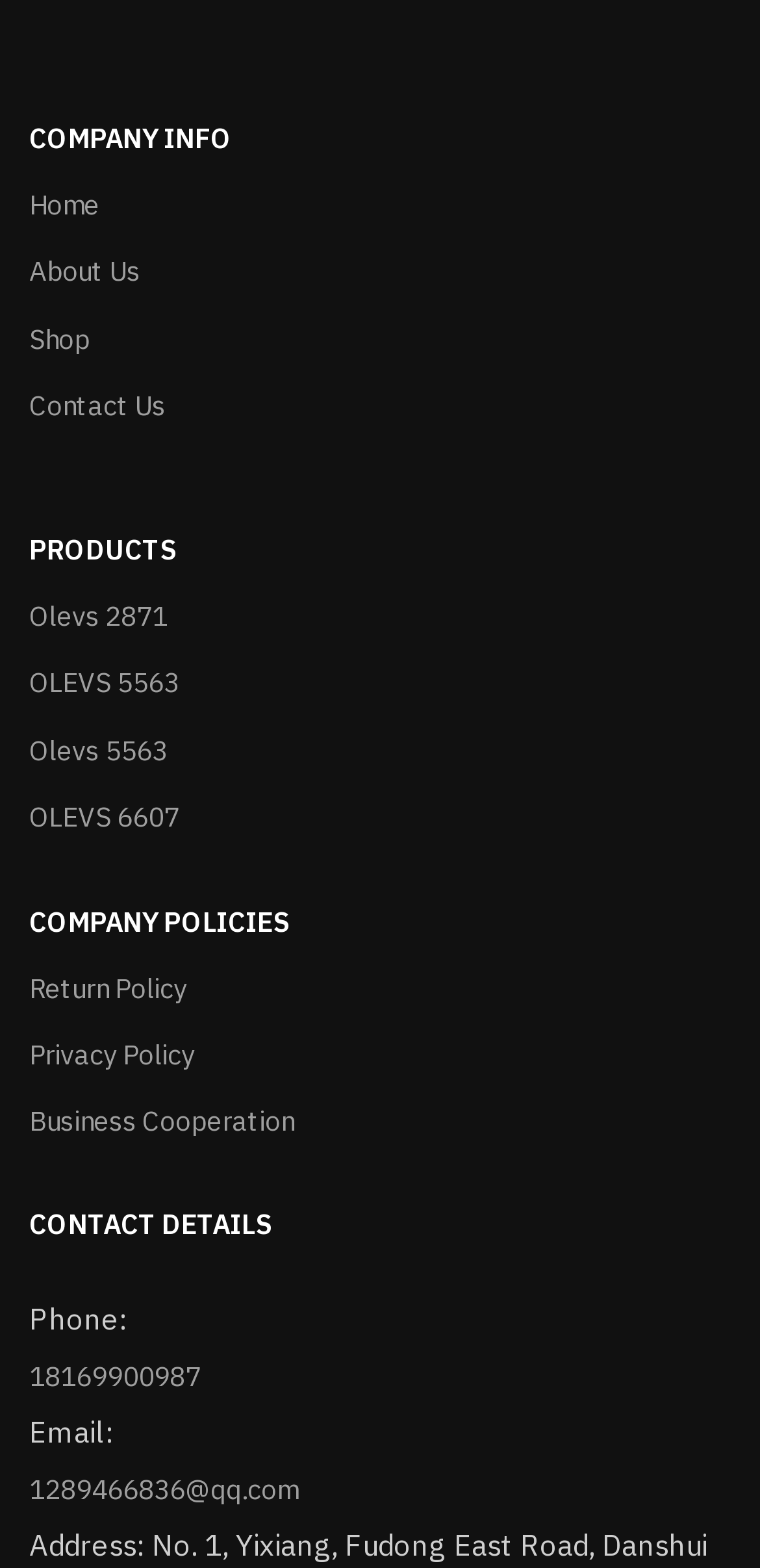Determine the bounding box coordinates of the element's region needed to click to follow the instruction: "view products". Provide these coordinates as four float numbers between 0 and 1, formatted as [left, top, right, bottom].

[0.038, 0.329, 0.962, 0.372]